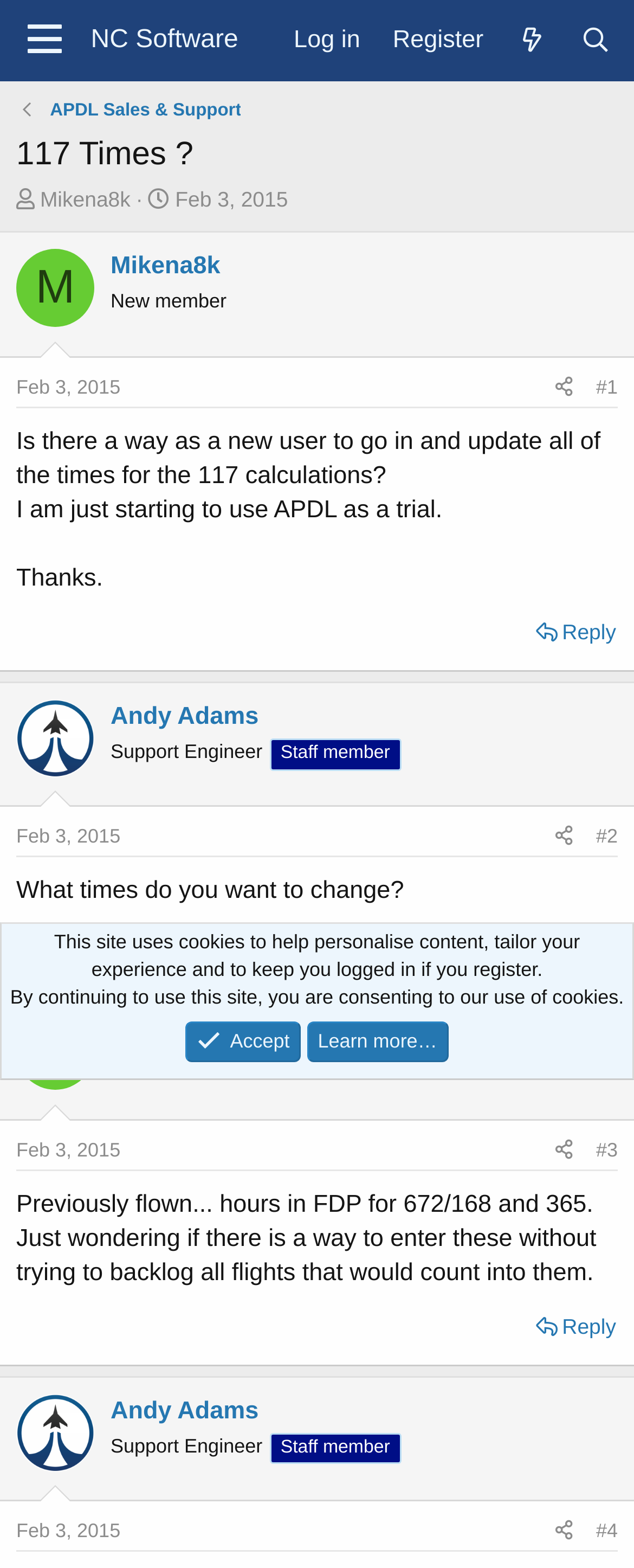Provide the bounding box coordinates for the UI element that is described as: "Log in".

[0.438, 0.006, 0.594, 0.044]